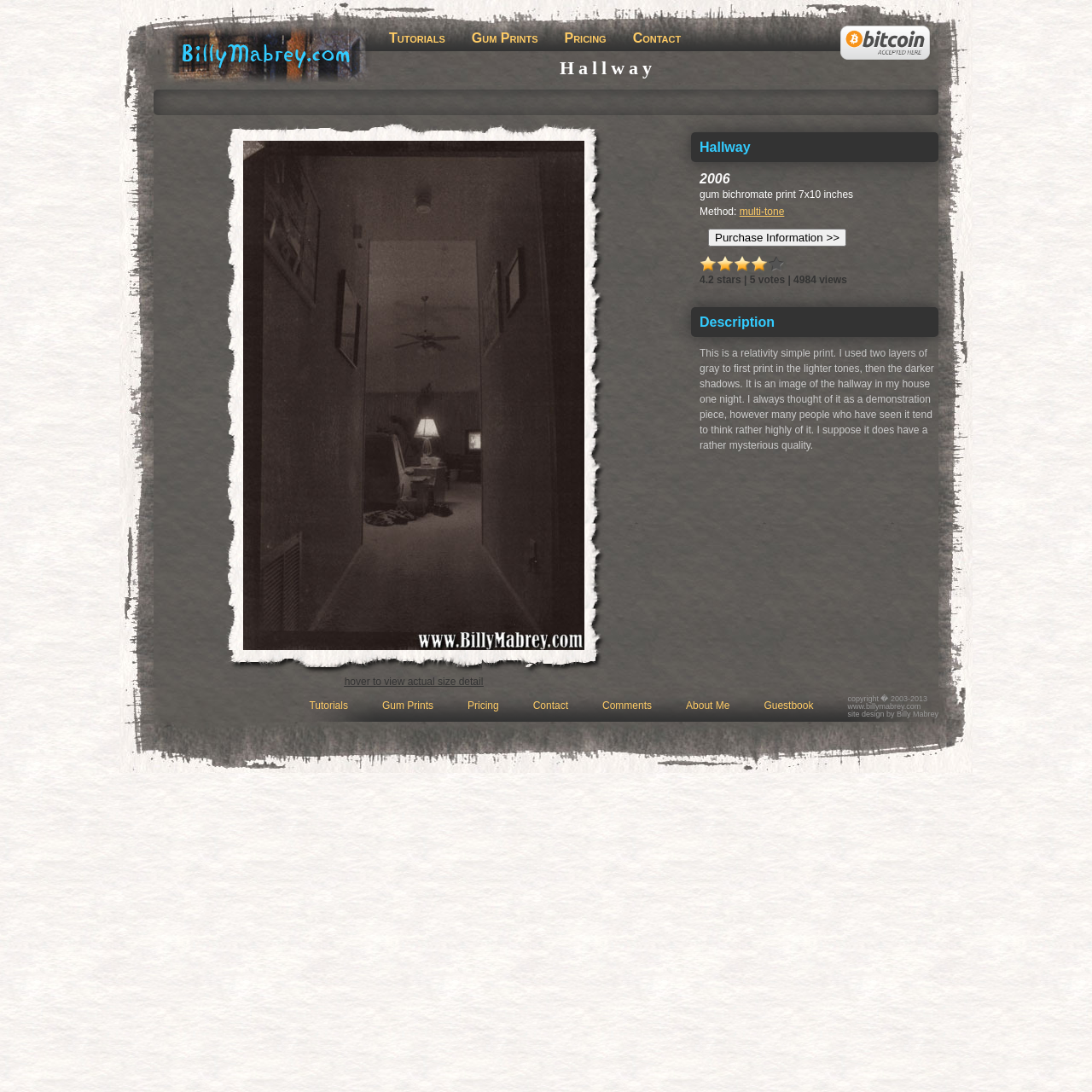What is the method used to create the print?
Using the image, provide a concise answer in one word or a short phrase.

multi-tone